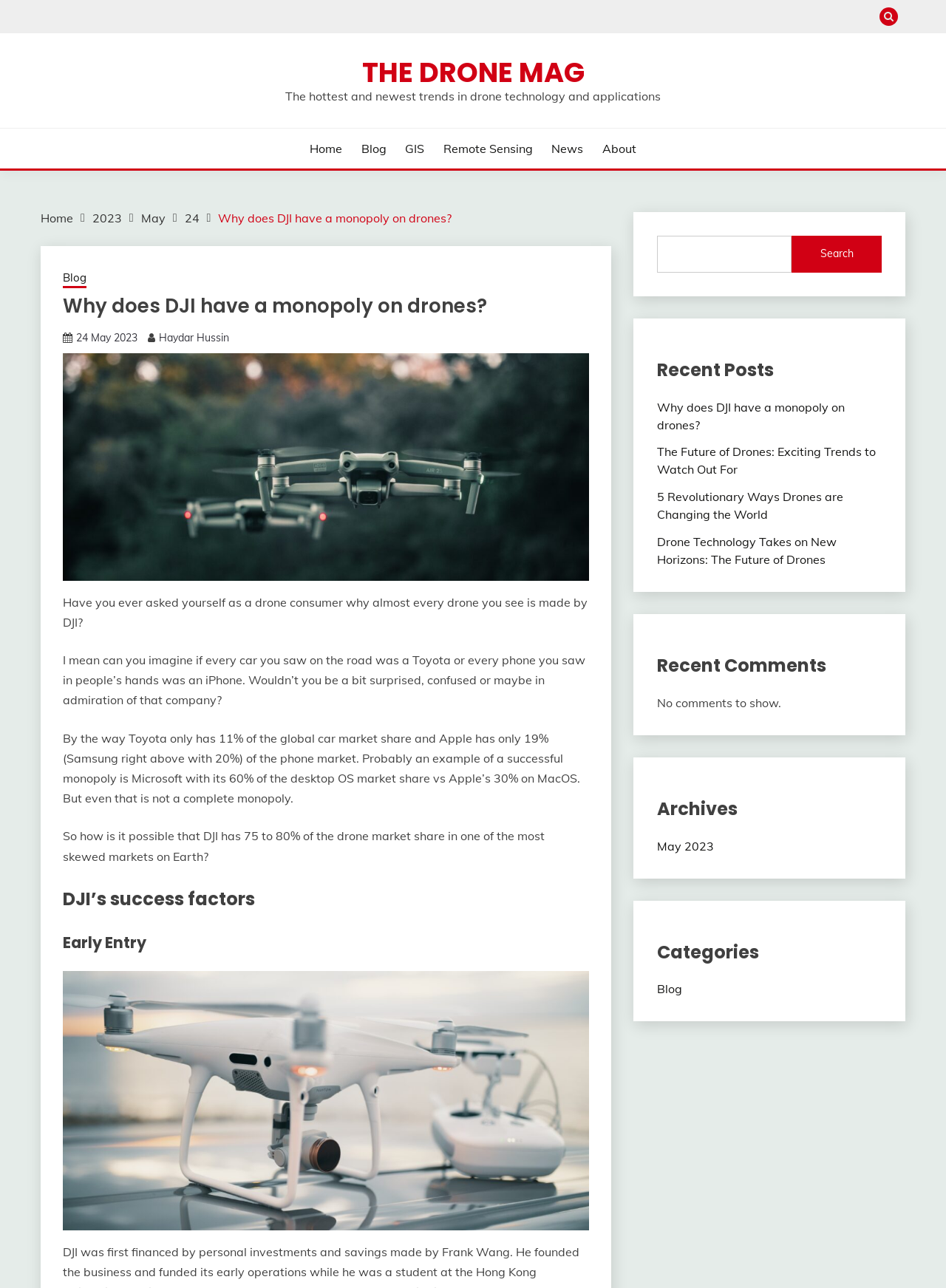Identify the bounding box coordinates of the area you need to click to perform the following instruction: "Read the article about DJI's monopoly on drones".

[0.231, 0.163, 0.478, 0.175]